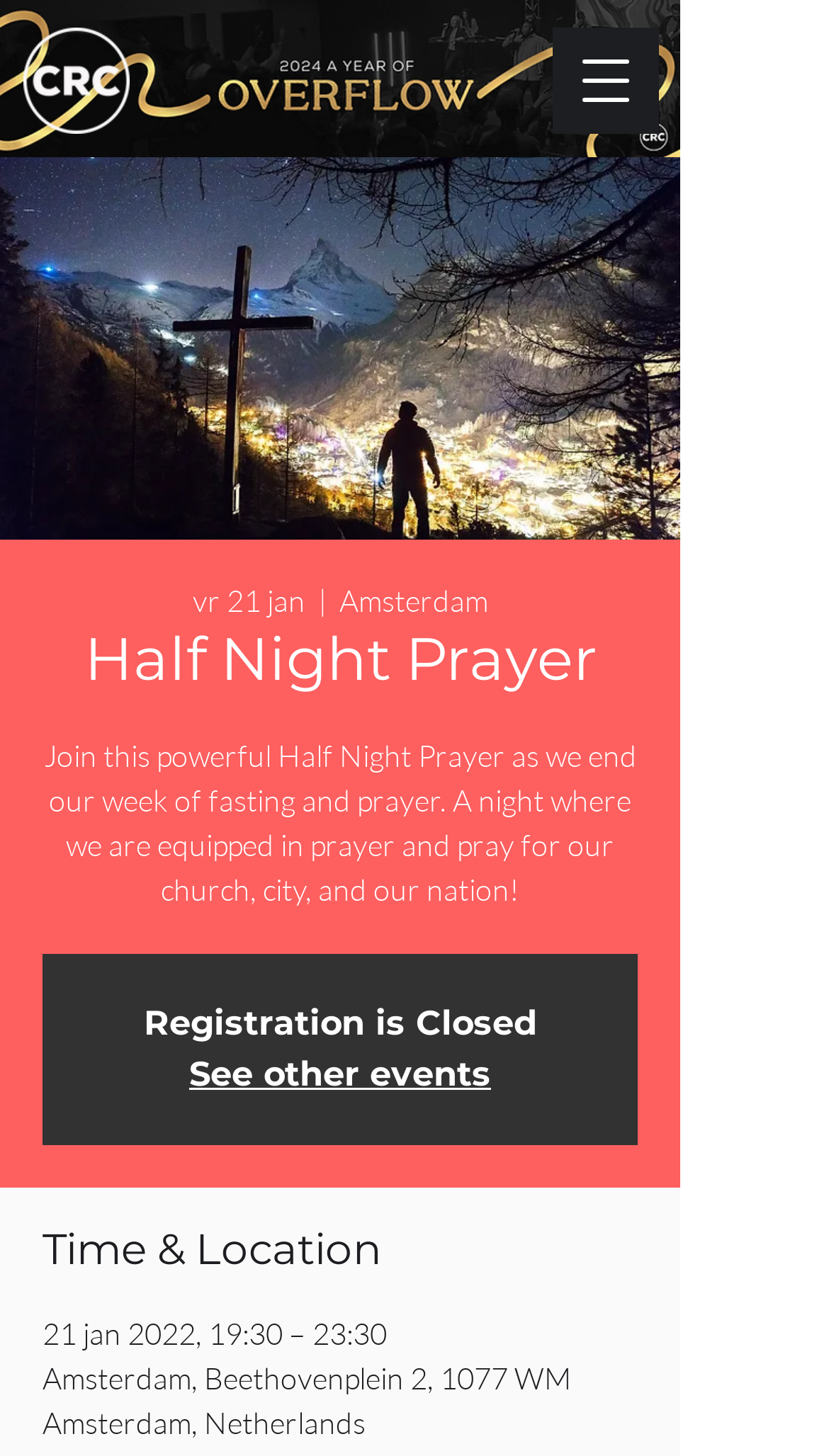What is the date of the event? Please answer the question using a single word or phrase based on the image.

21 jan 2022